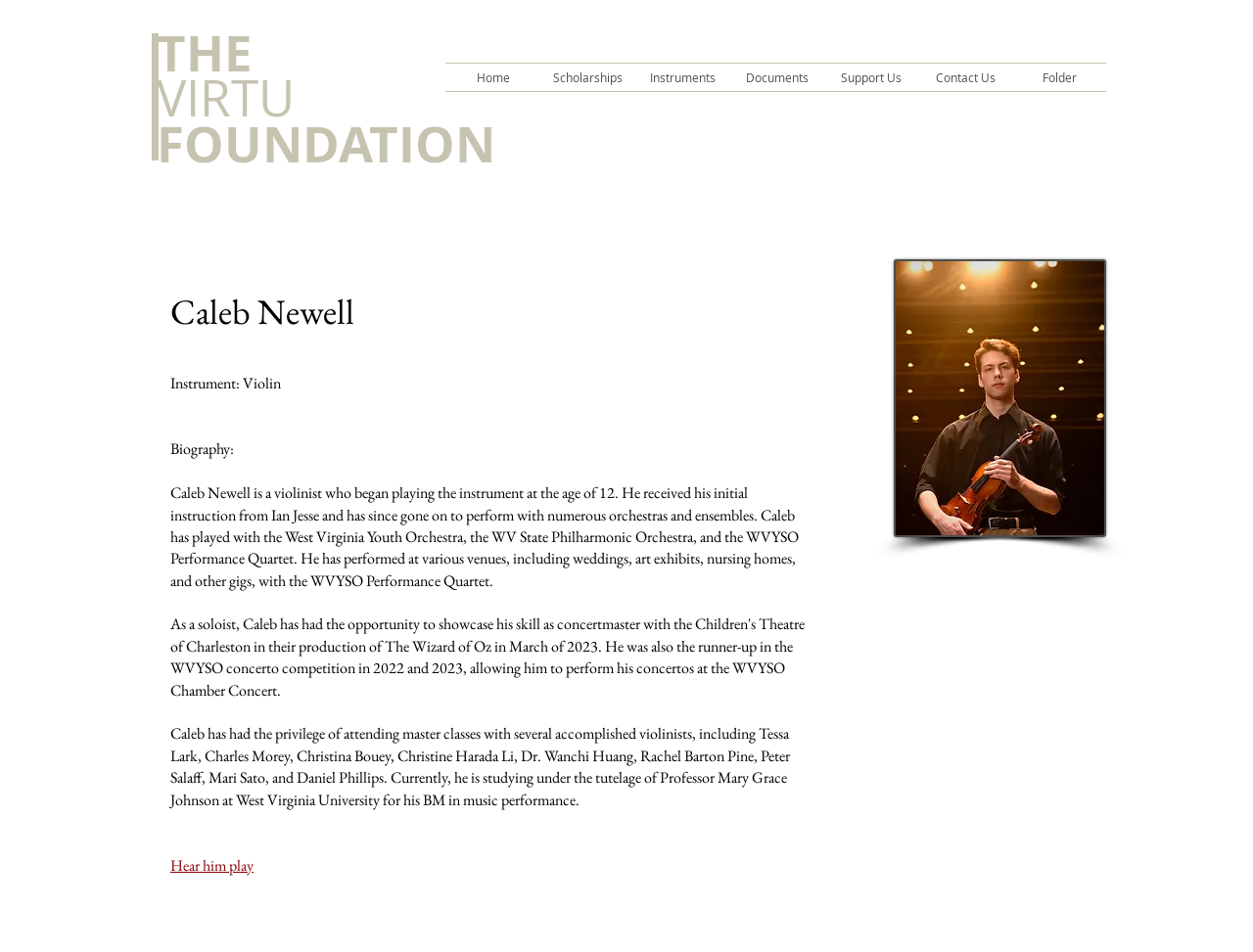Locate the UI element described by Instruments and provide its bounding box coordinates. Use the format (top-left x, top-left y, bottom-right x, bottom-right y) with all values as floating point numbers between 0 and 1.

[0.507, 0.067, 0.583, 0.096]